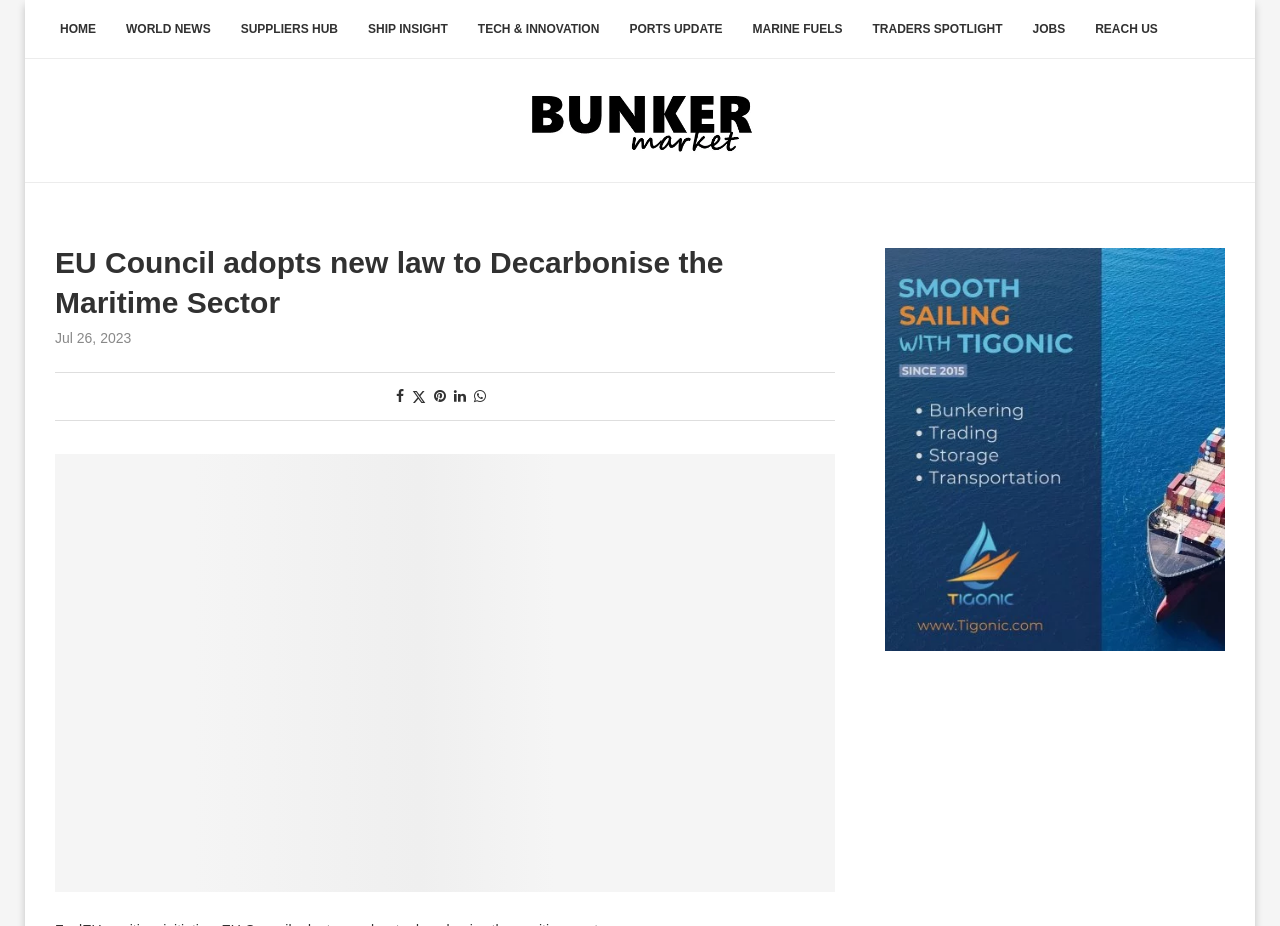Pinpoint the bounding box coordinates of the area that must be clicked to complete this instruction: "Visit Bunker Market".

[0.406, 0.091, 0.594, 0.169]